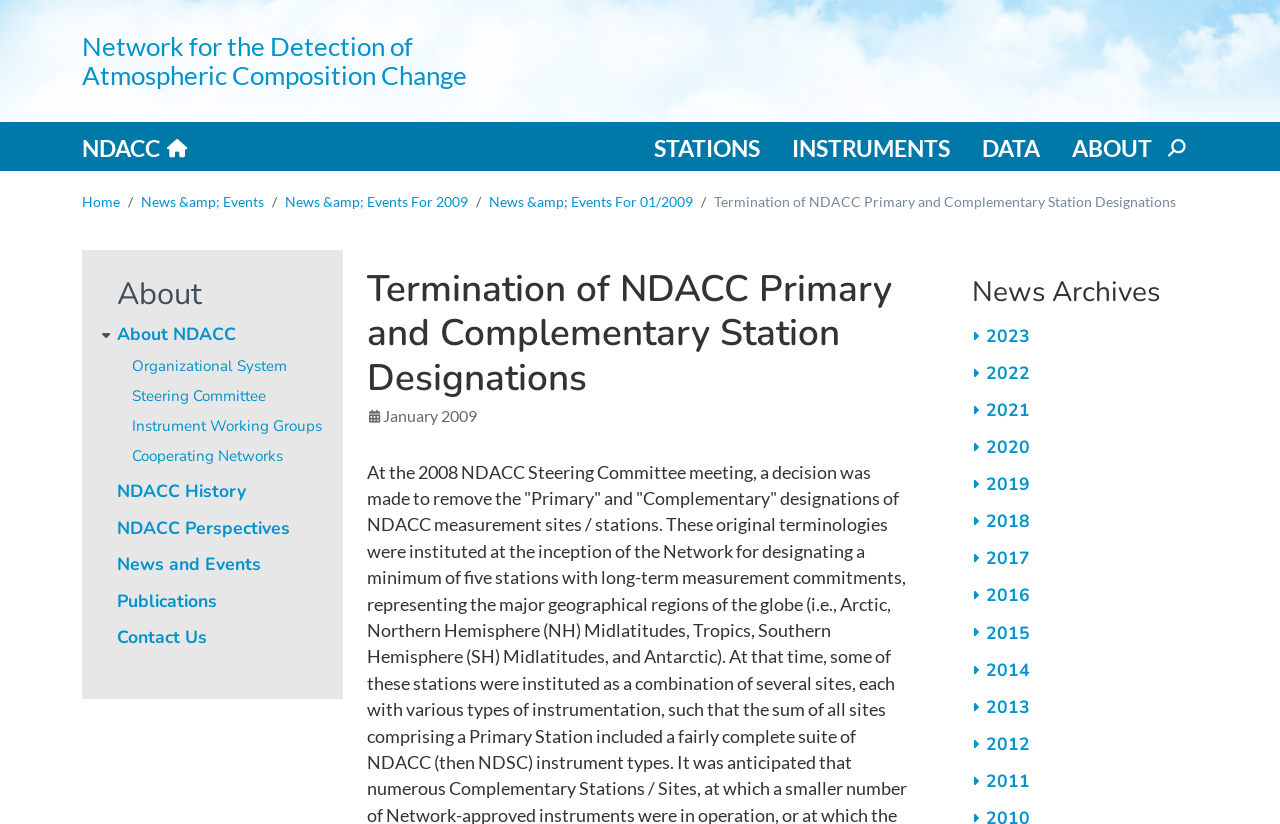Explain the webpage in detail.

The webpage is about the Network for the Detection of Atmospheric Composition Change (NDACC) and specifically focuses on the termination of NDACC Primary and Complementary Station Designations. 

At the top, there is a navigation bar with links to "Home", "NDACC", and a search function. Below this, there is a main navigation section with links to "STATIONS", "INSTRUMENTS", "DATA", and "ABOUT". 

To the left, there is a breadcrumb navigation section showing the path "Home" > "News & Events" > "News & Events For 2009" > "News & Events For 01/2009". 

The main content area is divided into two sections. On the left, there is a navigation menu with links to "About NDACC", "Organizational System", "Steering Committee", and other related topics. 

On the right, there is a section with a heading "Termination of NDACC Primary and Complementary Station Designations" followed by a time stamp "January 2009". Below this, there is a "News Archives" section with expandable buttons for each year from 2023 to 2011. 

There are no images on the page. The overall layout is organized, with clear headings and concise text.